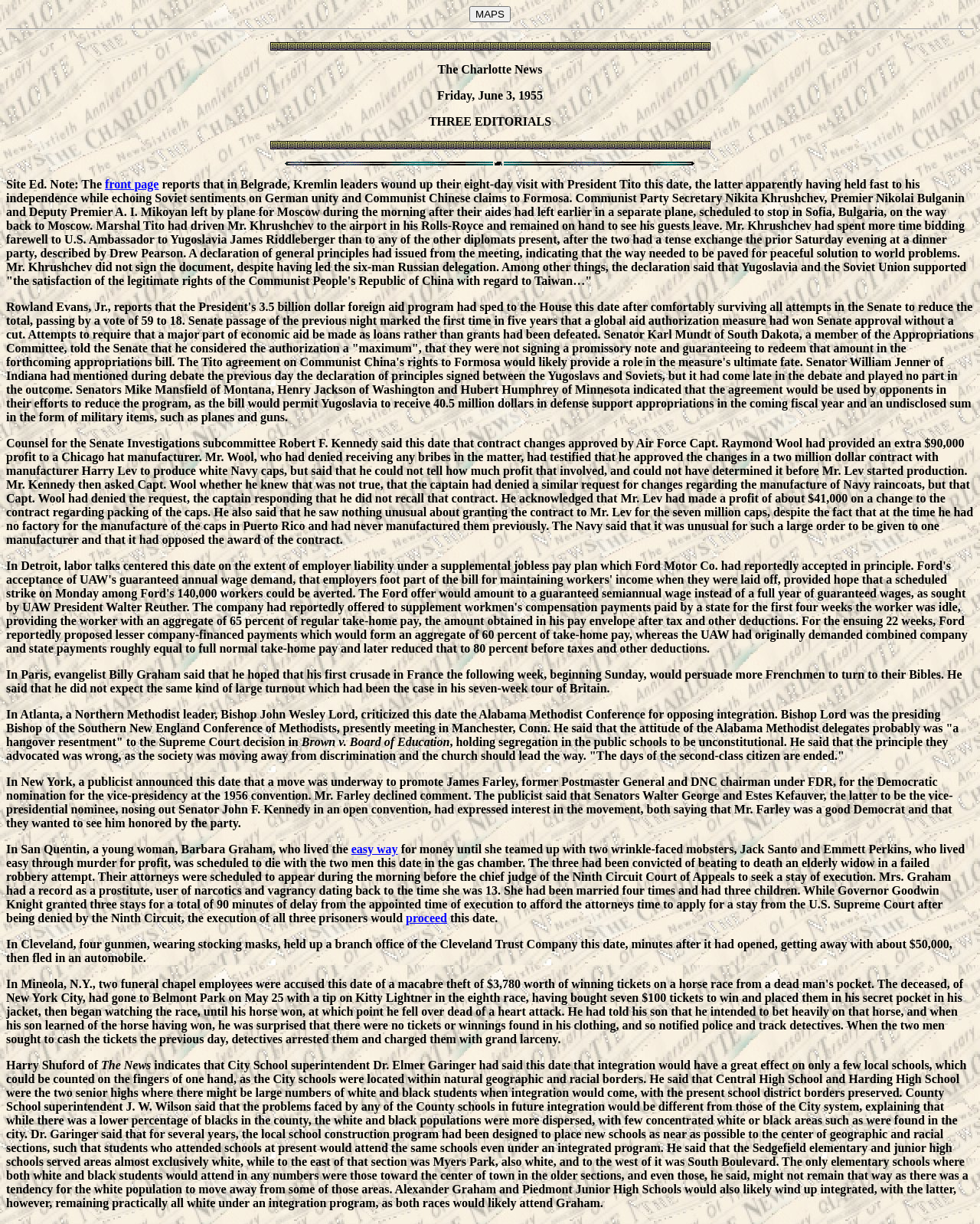Please answer the following question using a single word or phrase: 
What is the crime committed by Barbara Graham?

Murder for profit